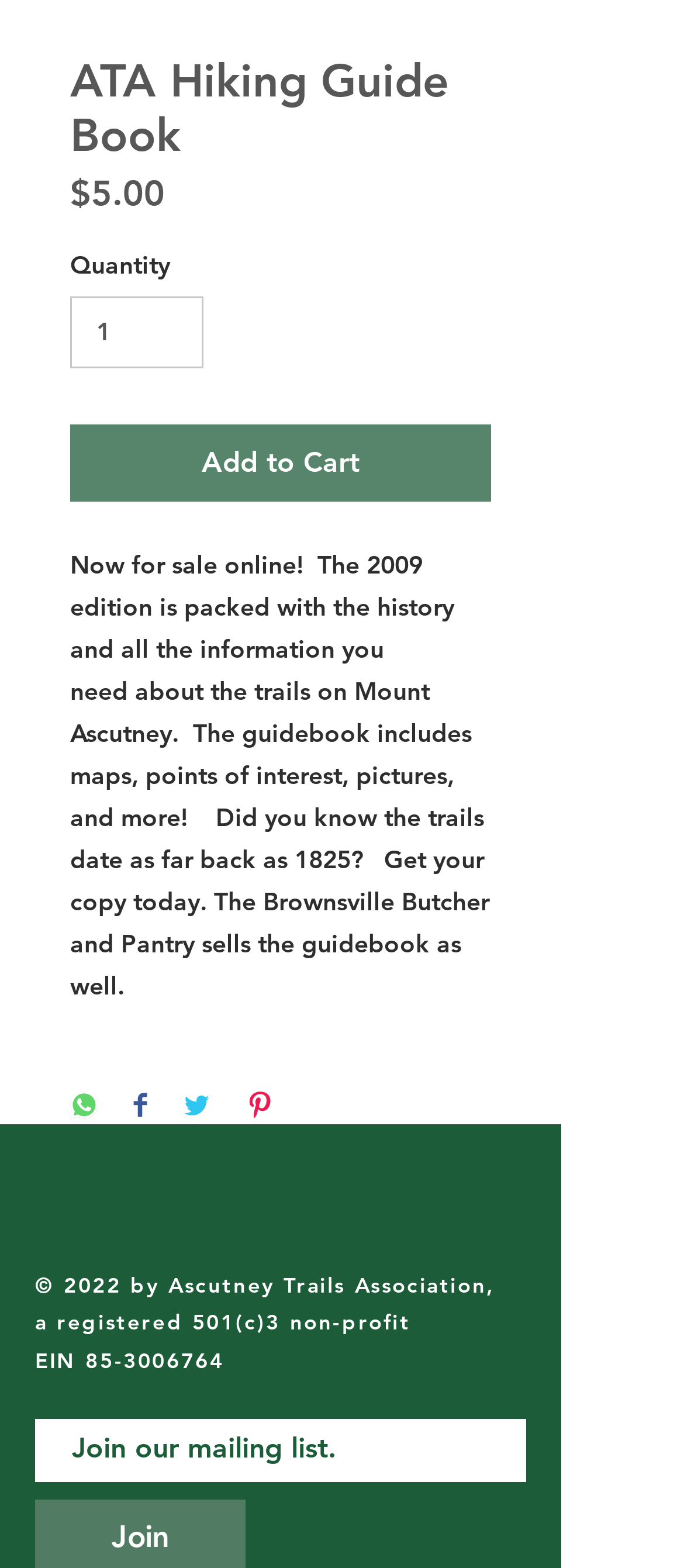What is the price of the guidebook?
Refer to the image and provide a detailed answer to the question.

The price of the guidebook is mentioned as '$5.00' in the StaticText element with ID 480, which is located at the top of the webpage.